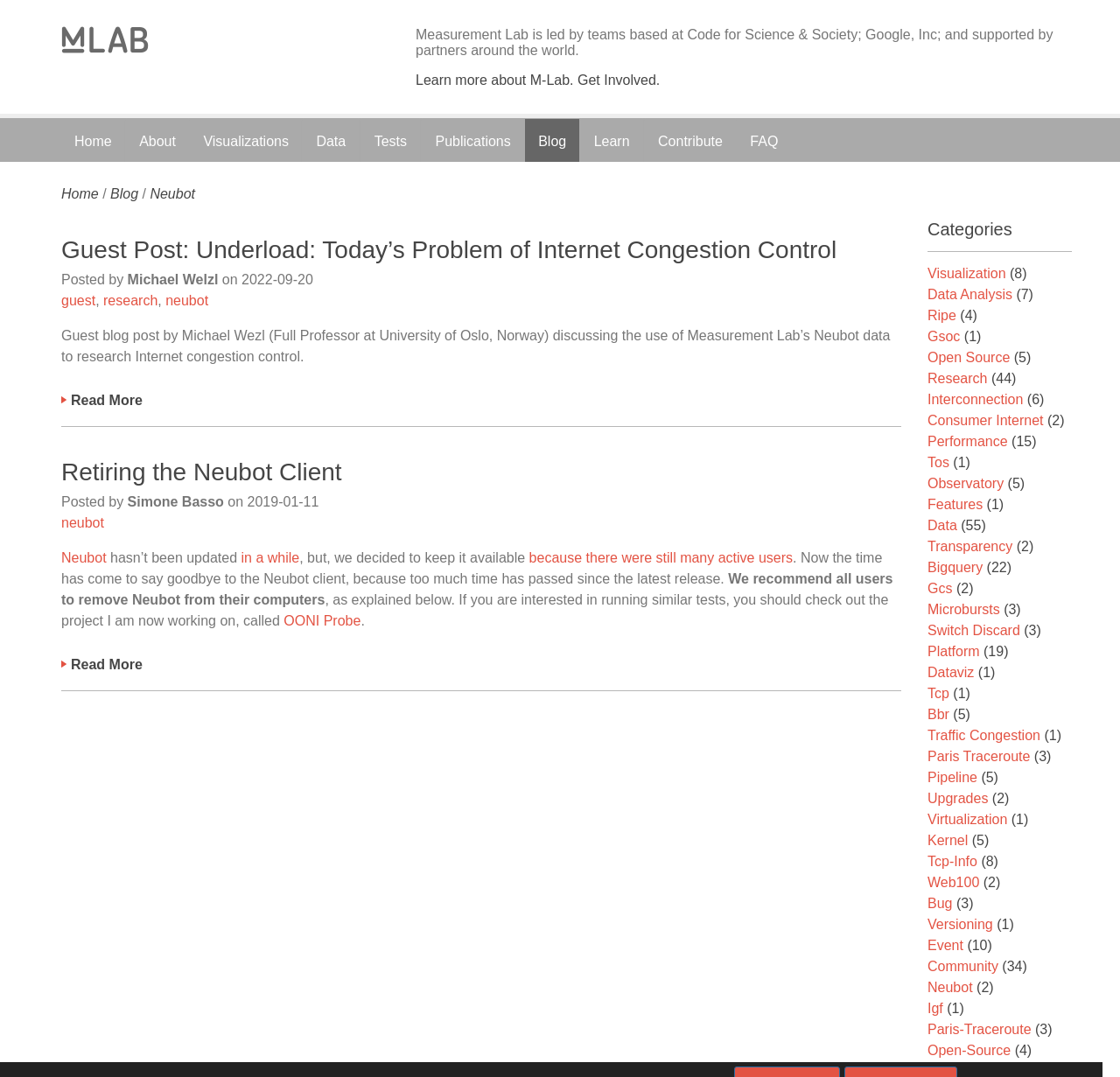Identify the bounding box coordinates for the element you need to click to achieve the following task: "Learn more about M-Lab". Provide the bounding box coordinates as four float numbers between 0 and 1, in the form [left, top, right, bottom].

[0.359, 0.024, 0.945, 0.045]